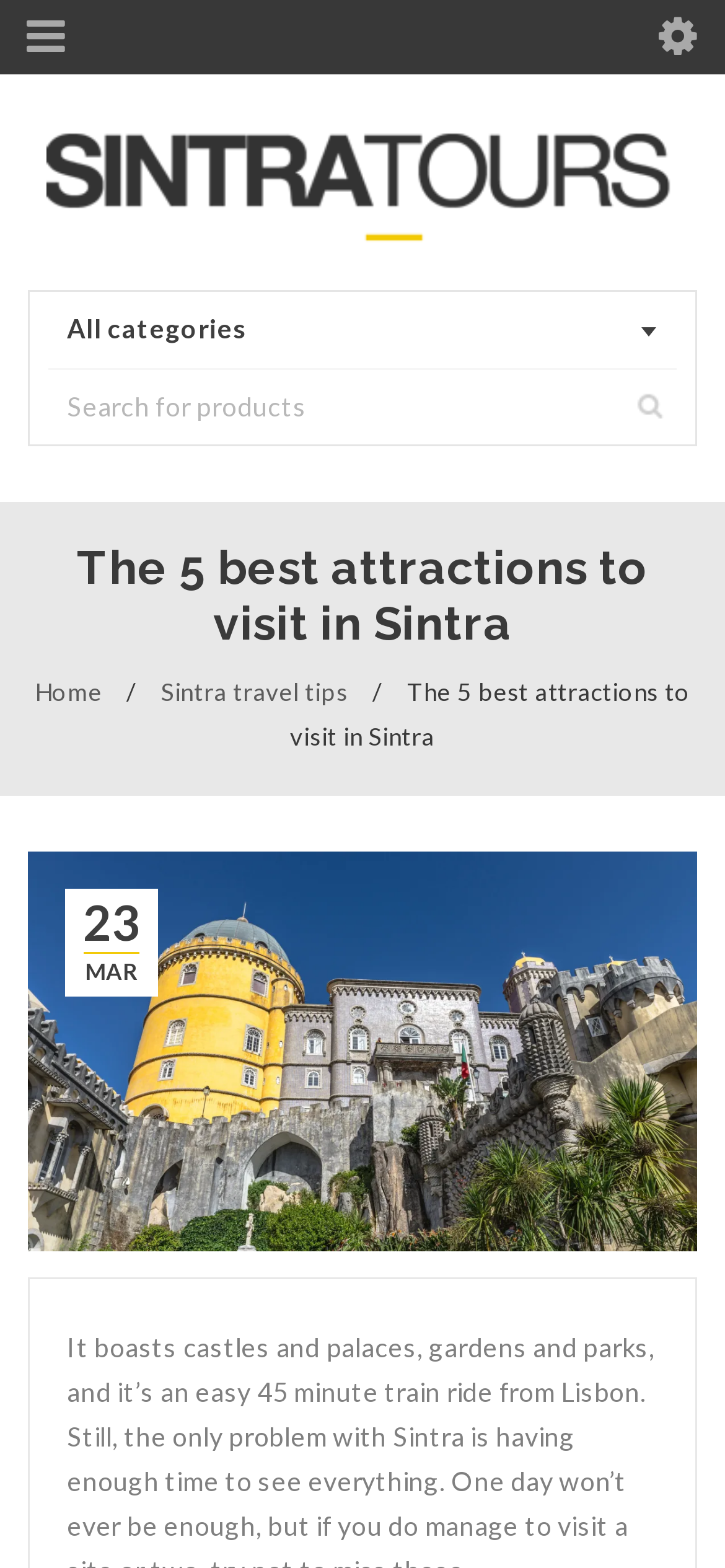Show the bounding box coordinates for the HTML element as described: "Sintra travel tips".

[0.222, 0.432, 0.48, 0.451]